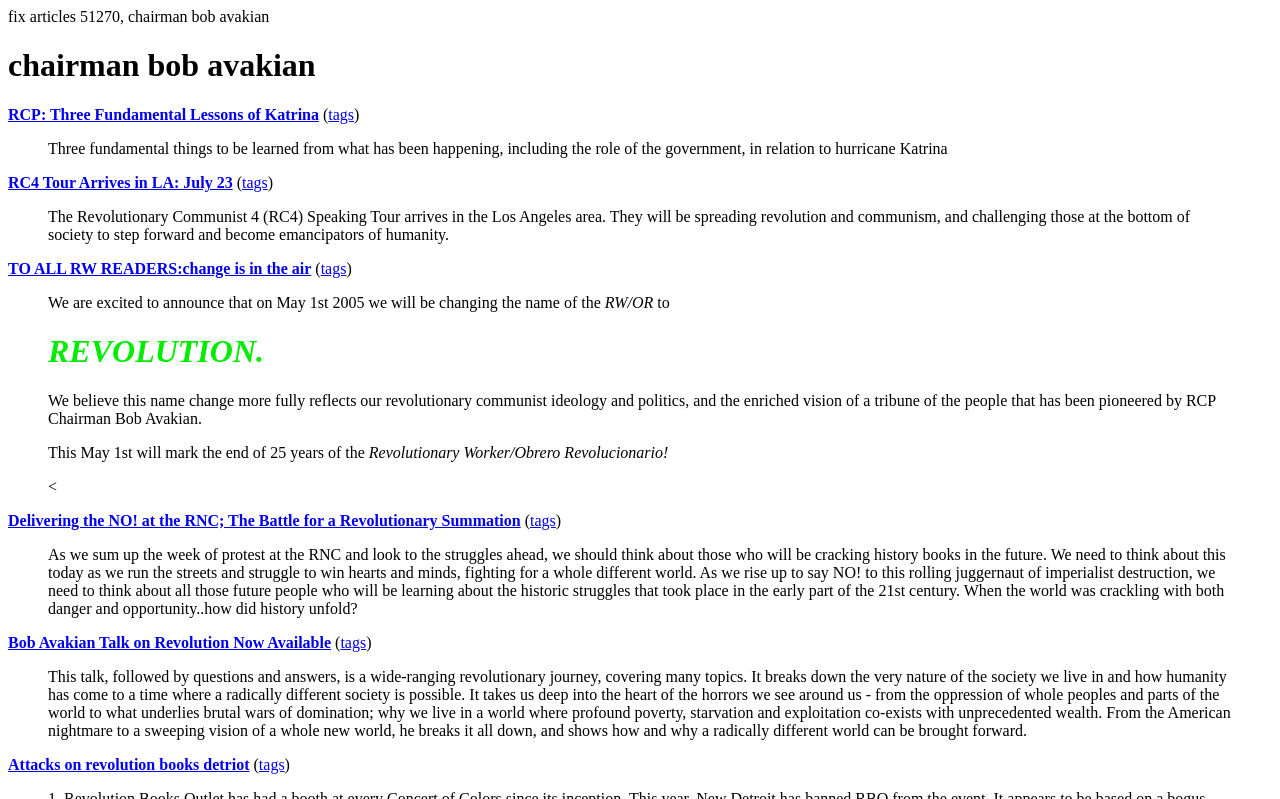What is the name of the publication being referred to in the article 'Delivering the NO! at the RNC; The Battle for a Revolutionary Summation'?
Please provide a detailed and thorough answer to the question.

The webpage mentions the name change of the publication from 'Revolutionary Worker/Obrero Revolucionario' to 'REVOLUTION', indicating that the publication being referred to in the article is likely 'Revolutionary Worker/Obrero Revolucionario'.